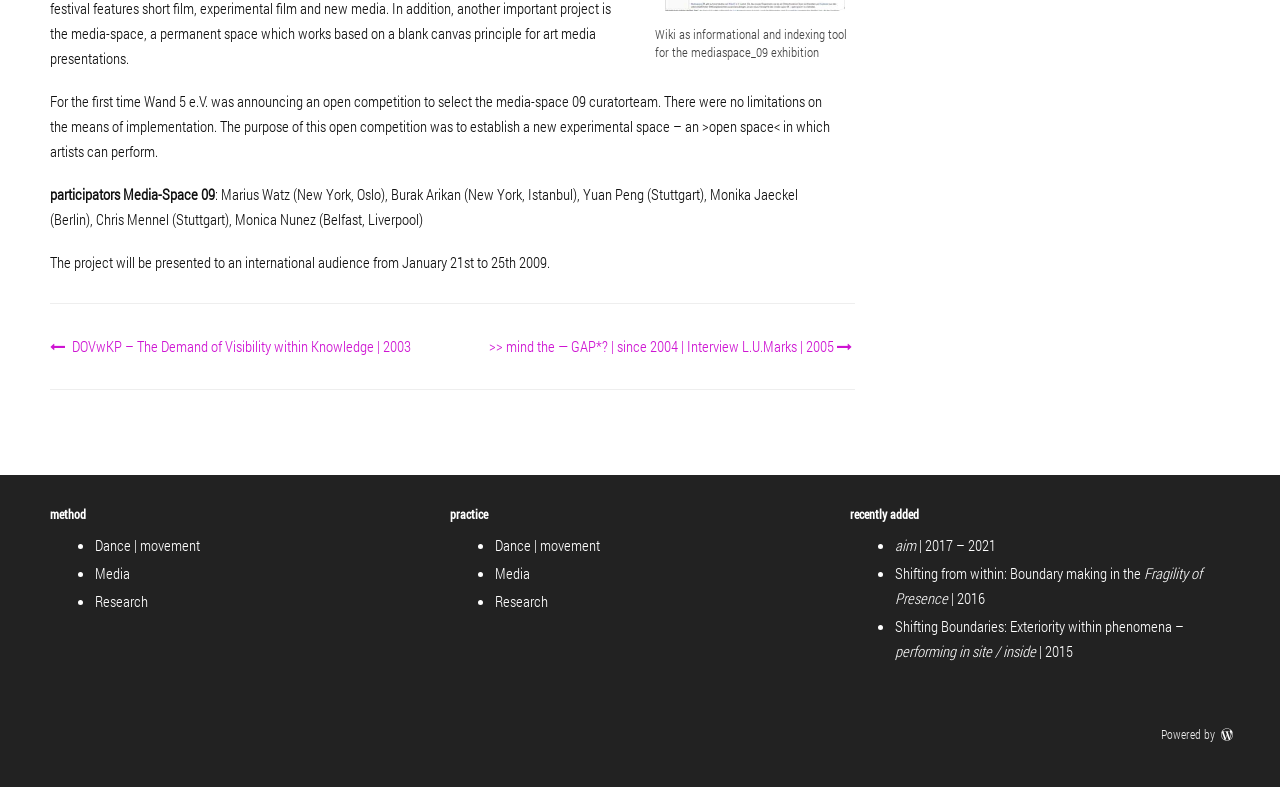Show the bounding box coordinates for the HTML element as described: "aim | 2017 – 2021".

[0.699, 0.68, 0.778, 0.705]